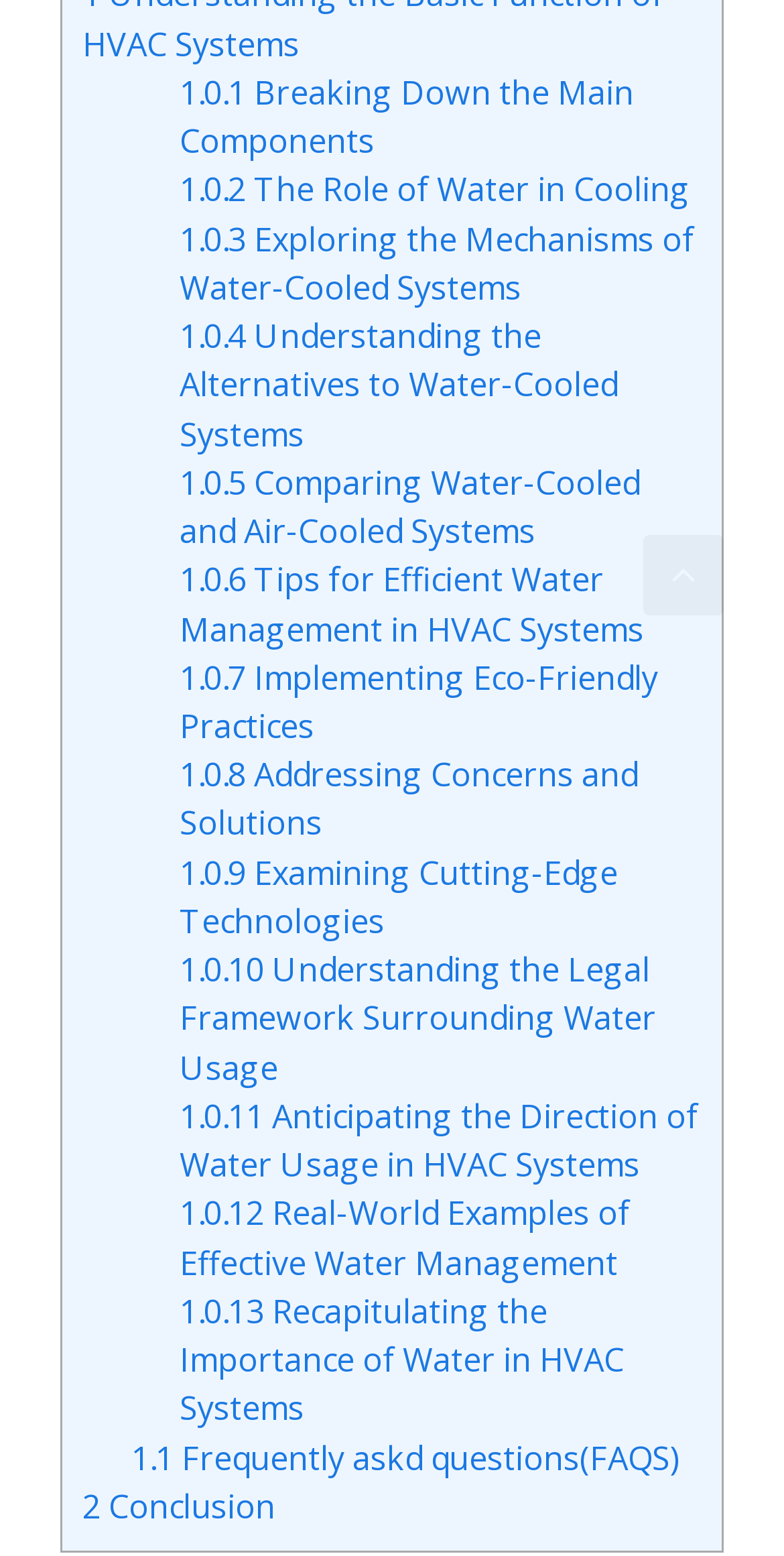Determine the bounding box coordinates of the clickable element necessary to fulfill the instruction: "Explore '1.0.2 The Role of Water in Cooling'". Provide the coordinates as four float numbers within the 0 to 1 range, i.e., [left, top, right, bottom].

[0.229, 0.108, 0.881, 0.136]